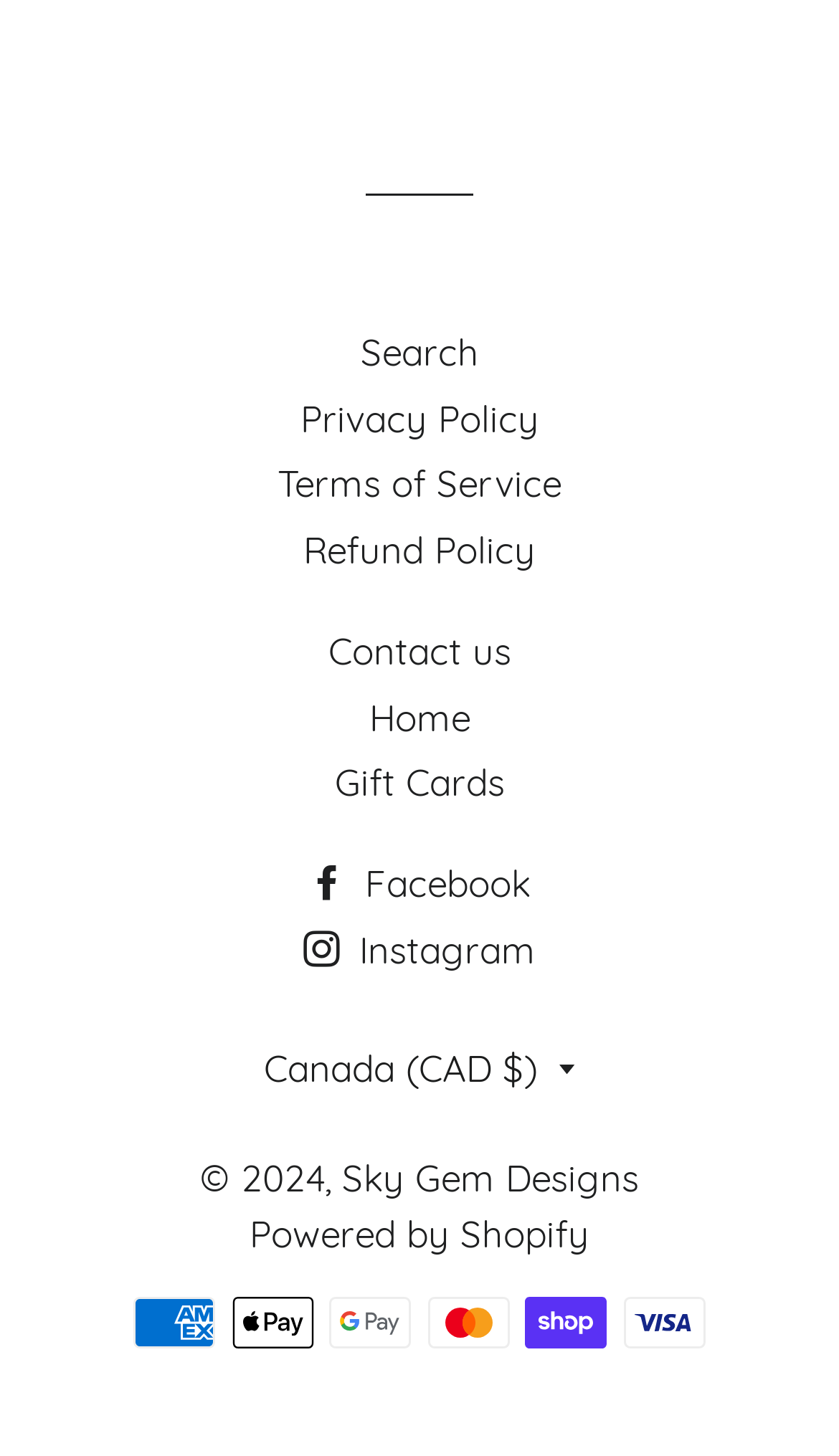Provide your answer in one word or a succinct phrase for the question: 
What is the country/region currently selected?

Canada